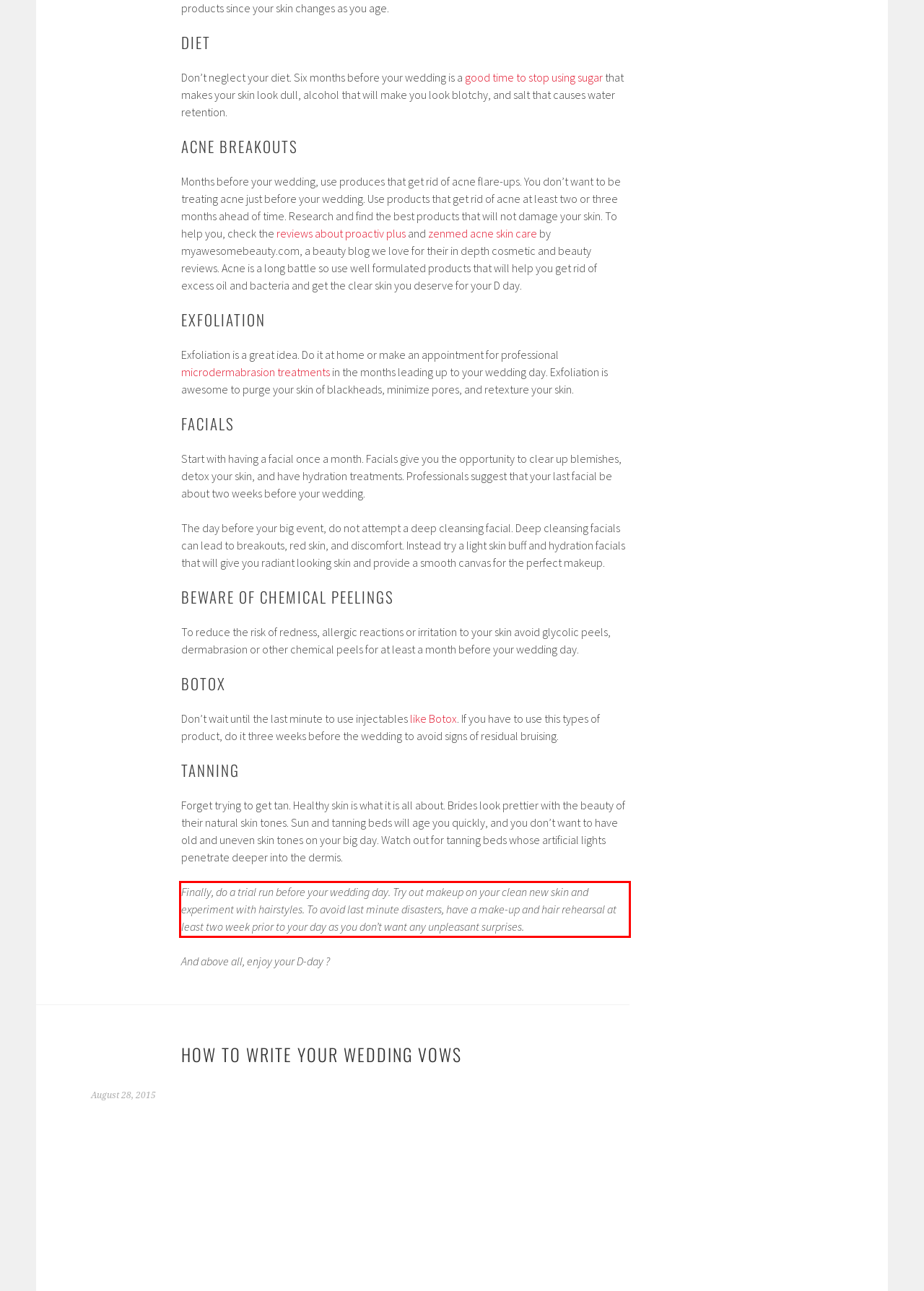There is a UI element on the webpage screenshot marked by a red bounding box. Extract and generate the text content from within this red box.

Finally, do a trial run before your wedding day. Try out makeup on your clean new skin and experiment with hairstyles. To avoid last minute disasters, have a make-up and hair rehearsal at least two week prior to your day as you don’t want any unpleasant surprises.